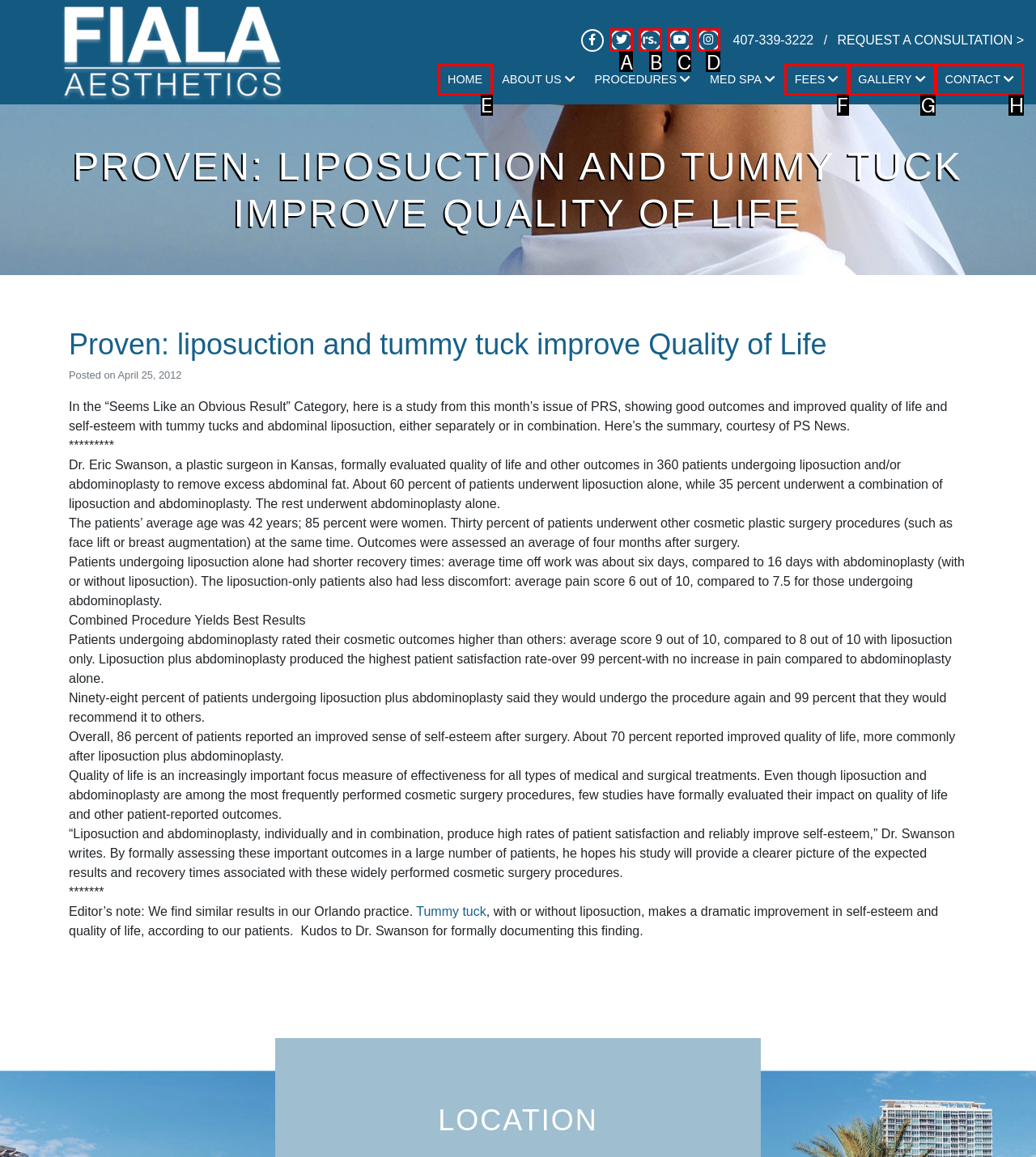Select the HTML element that fits the following description: aria-label="Real Self link"
Provide the letter of the matching option.

B